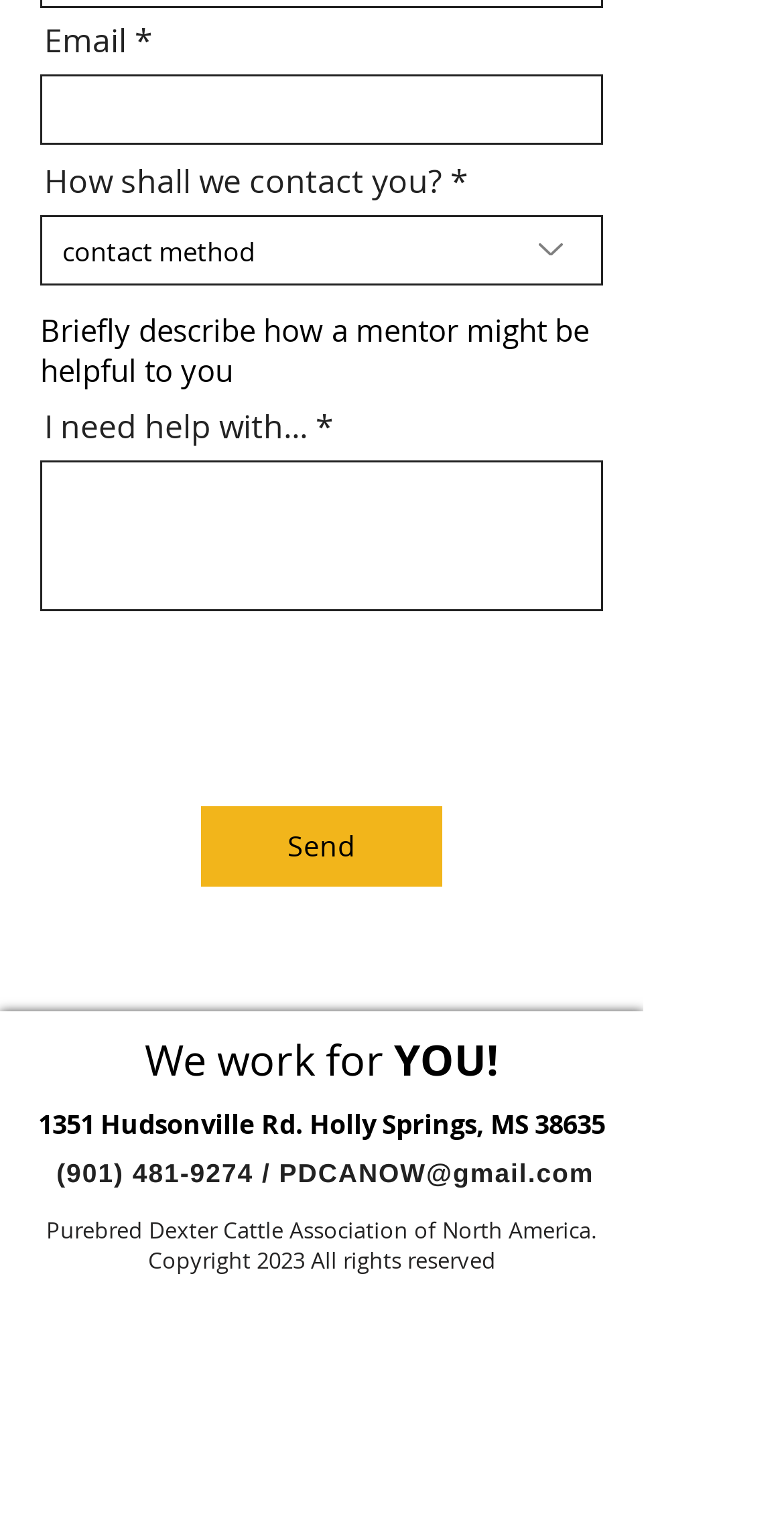Identify the bounding box of the HTML element described as: "(901) 481-9274".

[0.072, 0.757, 0.323, 0.777]